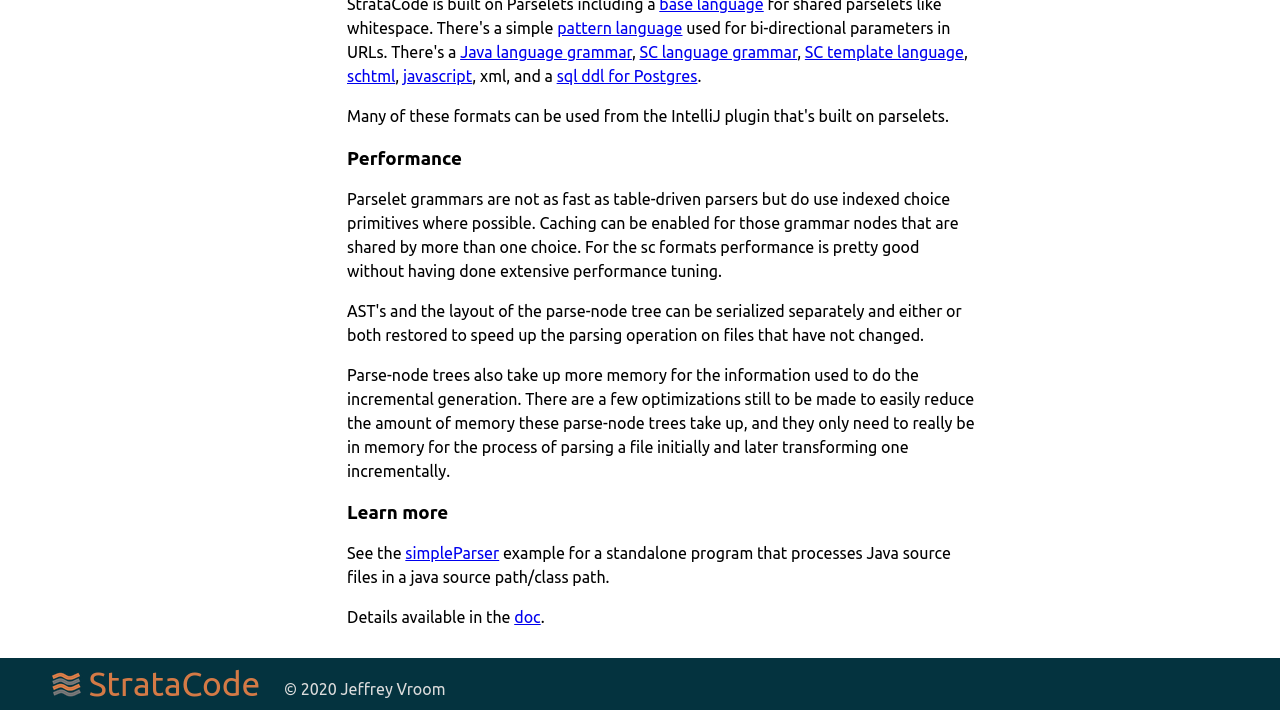Can you determine the bounding box coordinates of the area that needs to be clicked to fulfill the following instruction: "Explore the simpleParser example"?

[0.317, 0.767, 0.39, 0.792]